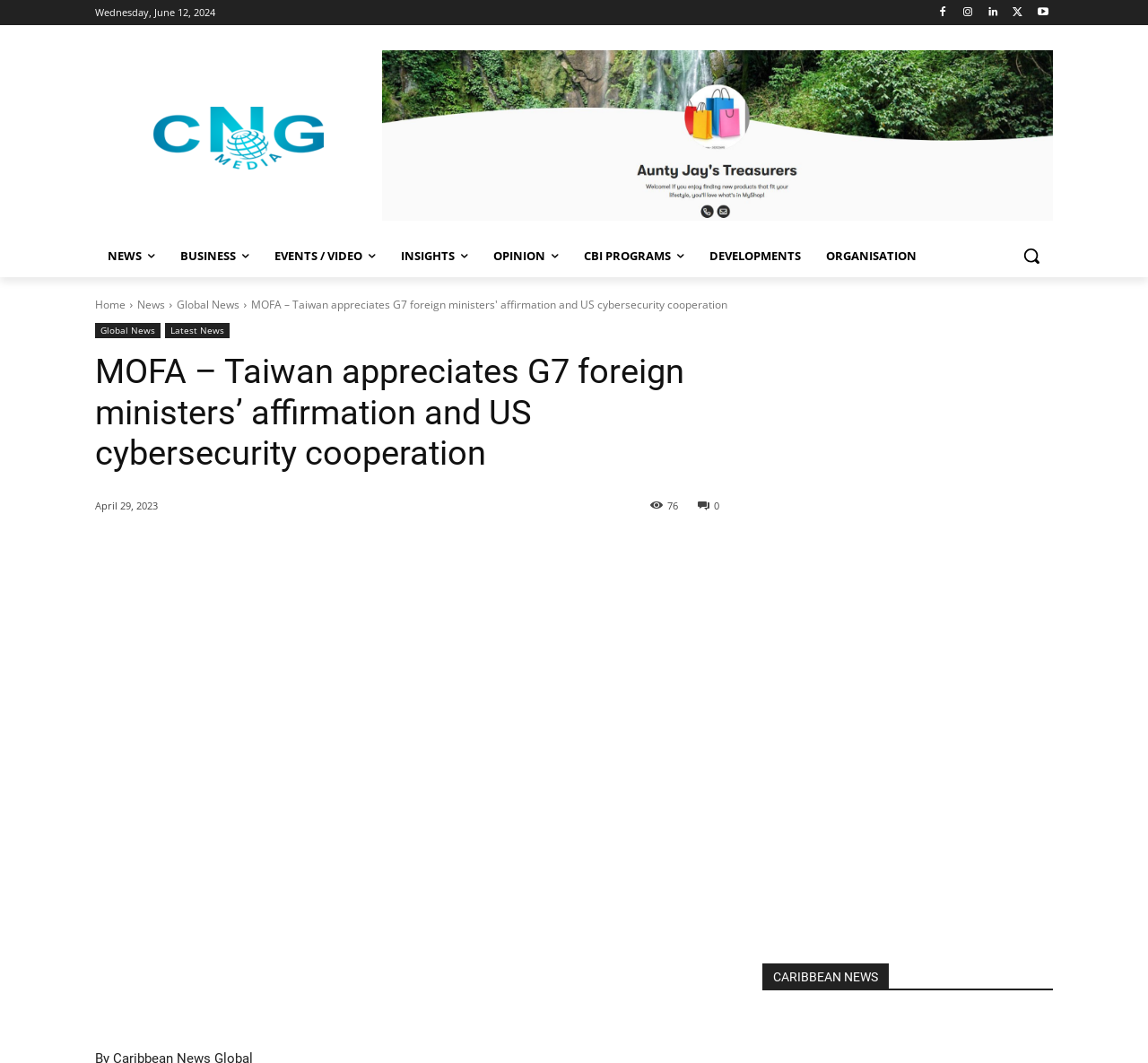How many images are displayed in the spotlight section?
Give a detailed response to the question by analyzing the screenshot.

I found three images displayed in the spotlight section, each with a link and a bounding box coordinate, indicating that there are three images in this section.